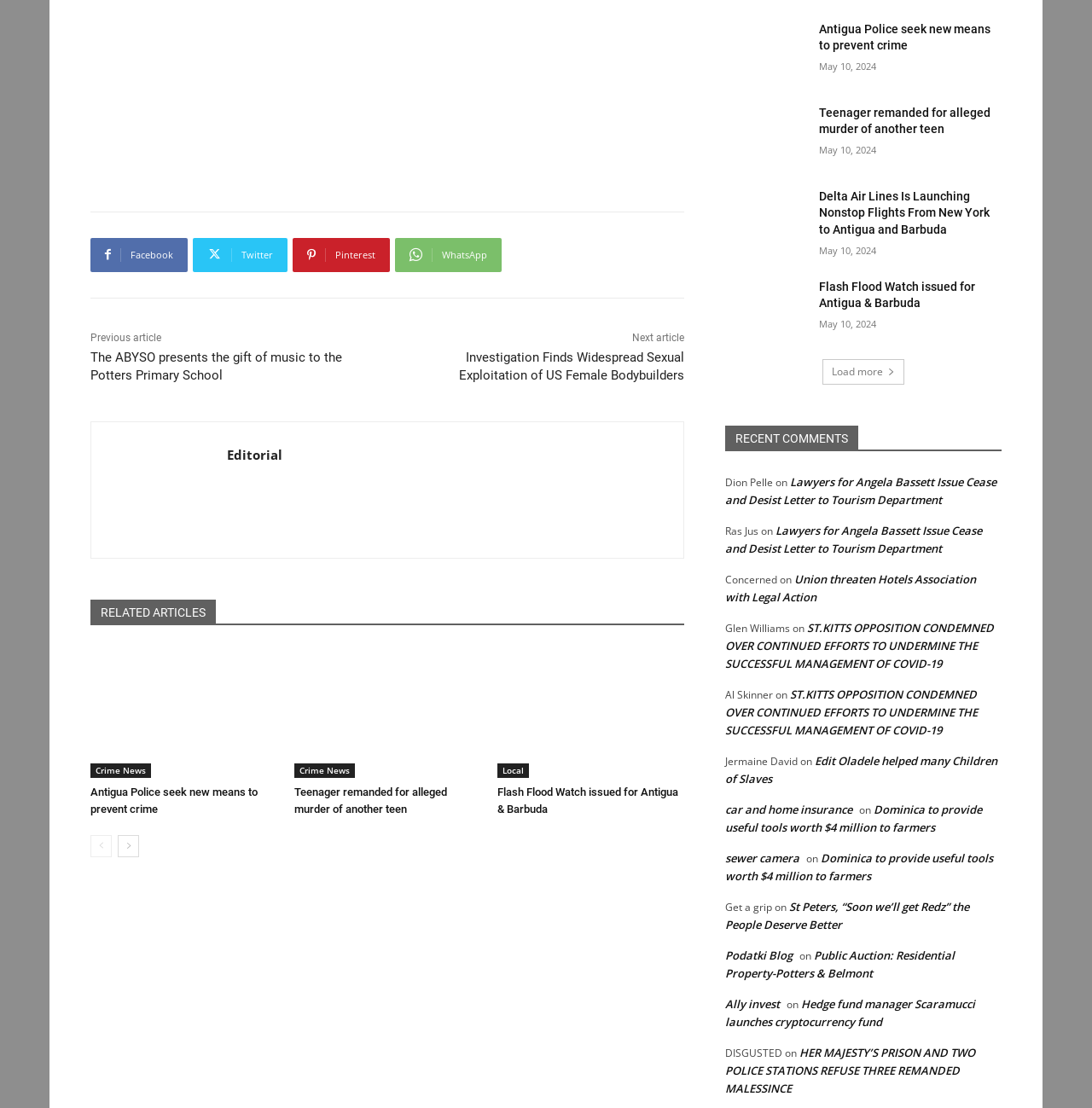Please give the bounding box coordinates of the area that should be clicked to fulfill the following instruction: "Load more comments". The coordinates should be in the format of four float numbers from 0 to 1, i.e., [left, top, right, bottom].

[0.753, 0.324, 0.828, 0.347]